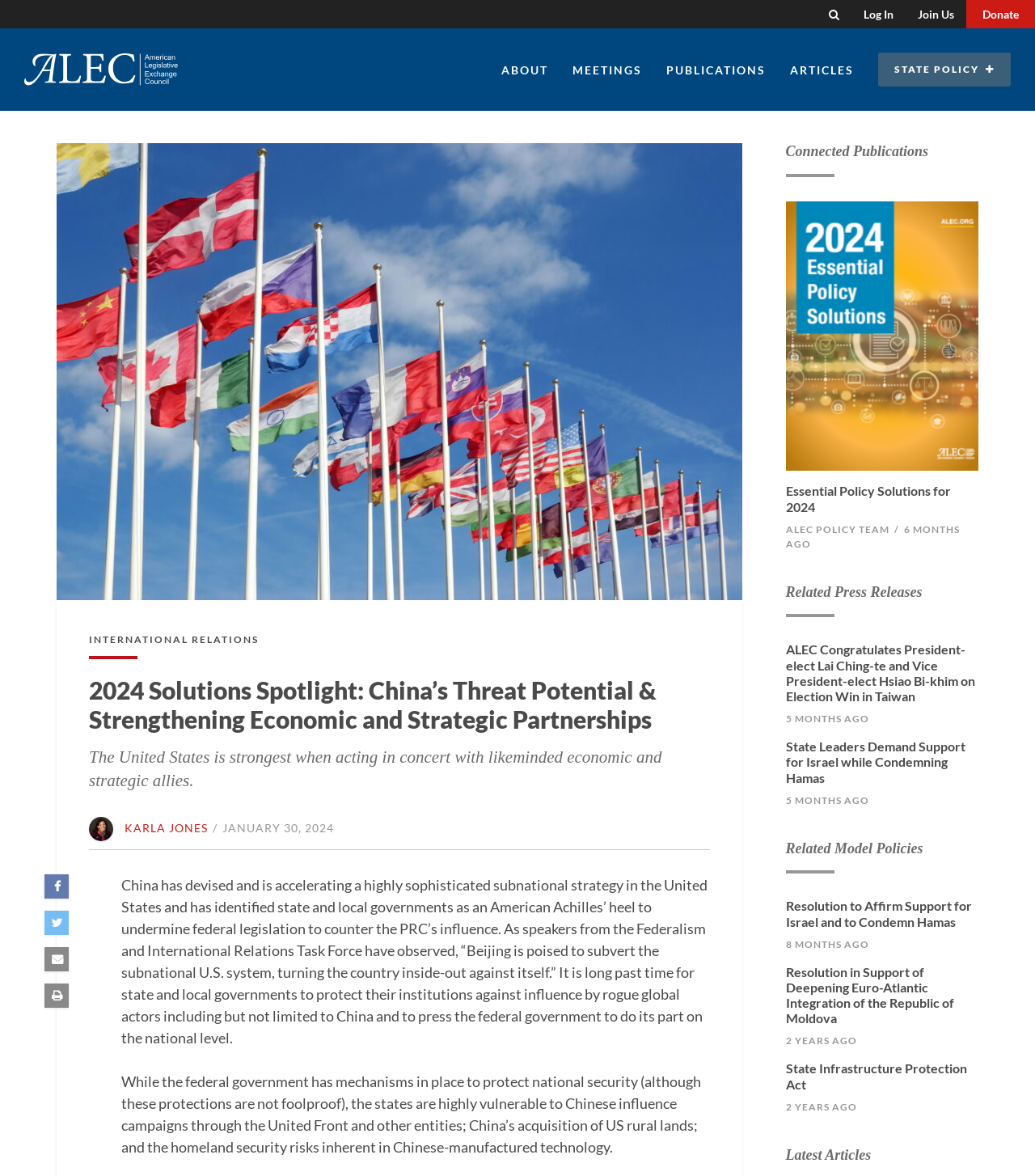Please identify the bounding box coordinates of the element that needs to be clicked to execute the following command: "Read the article about China's threat potential". Provide the bounding box using four float numbers between 0 and 1, formatted as [left, top, right, bottom].

[0.086, 0.574, 0.686, 0.624]